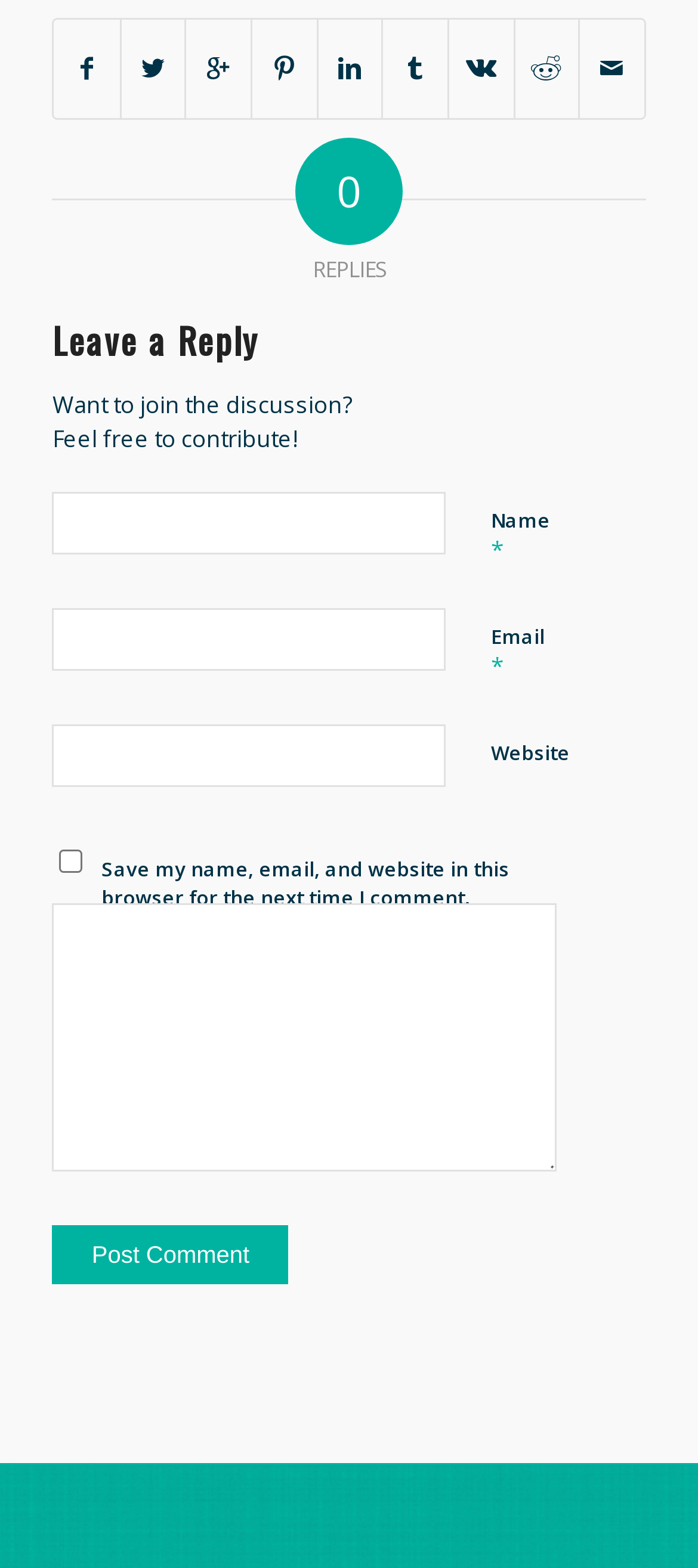Answer with a single word or phrase: 
What information is required to leave a comment?

Name and Email